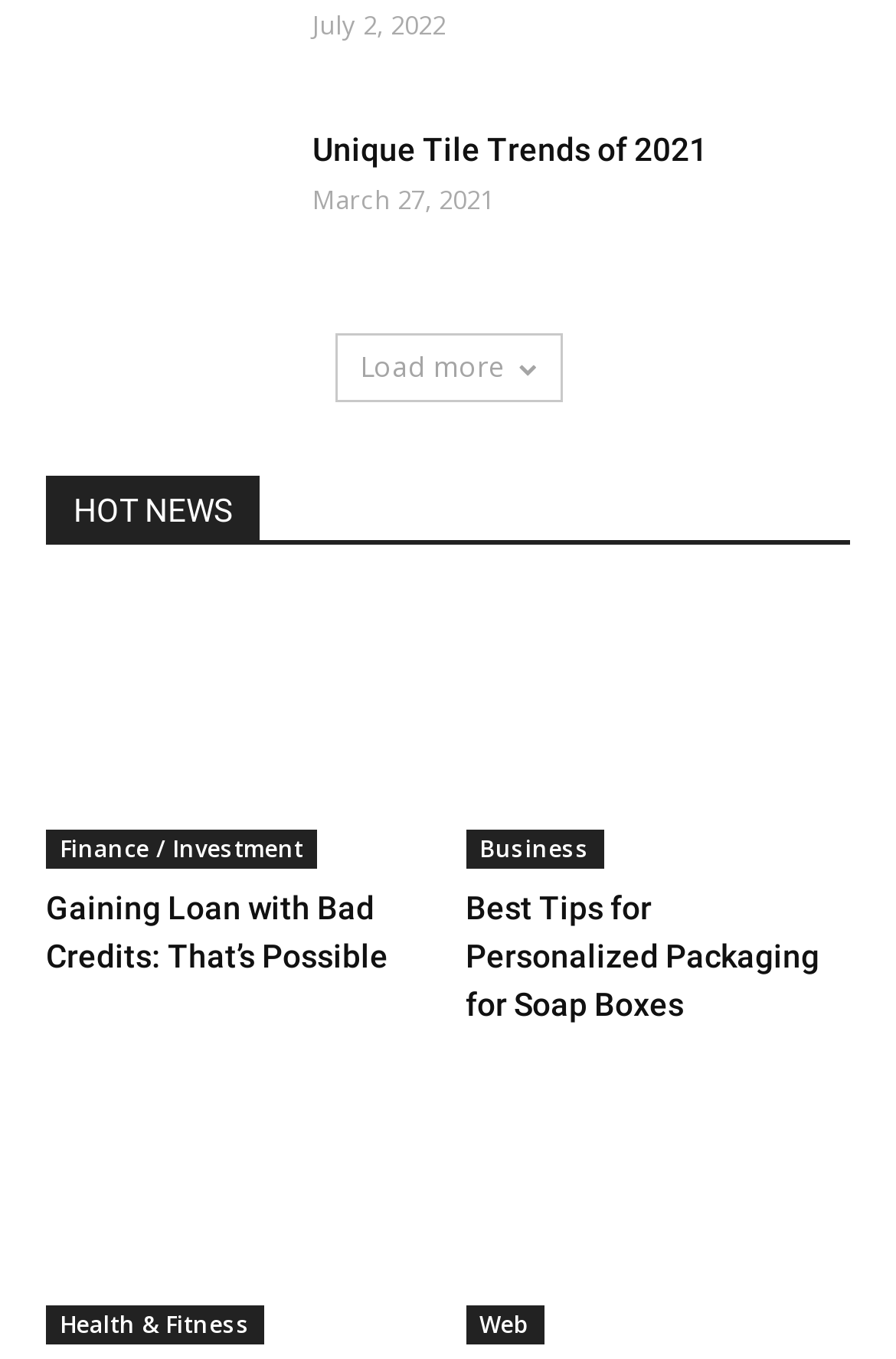Predict the bounding box coordinates of the area that should be clicked to accomplish the following instruction: "View Unique Tile Trends of 2021". The bounding box coordinates should consist of four float numbers between 0 and 1, i.e., [left, top, right, bottom].

[0.051, 0.093, 0.308, 0.211]